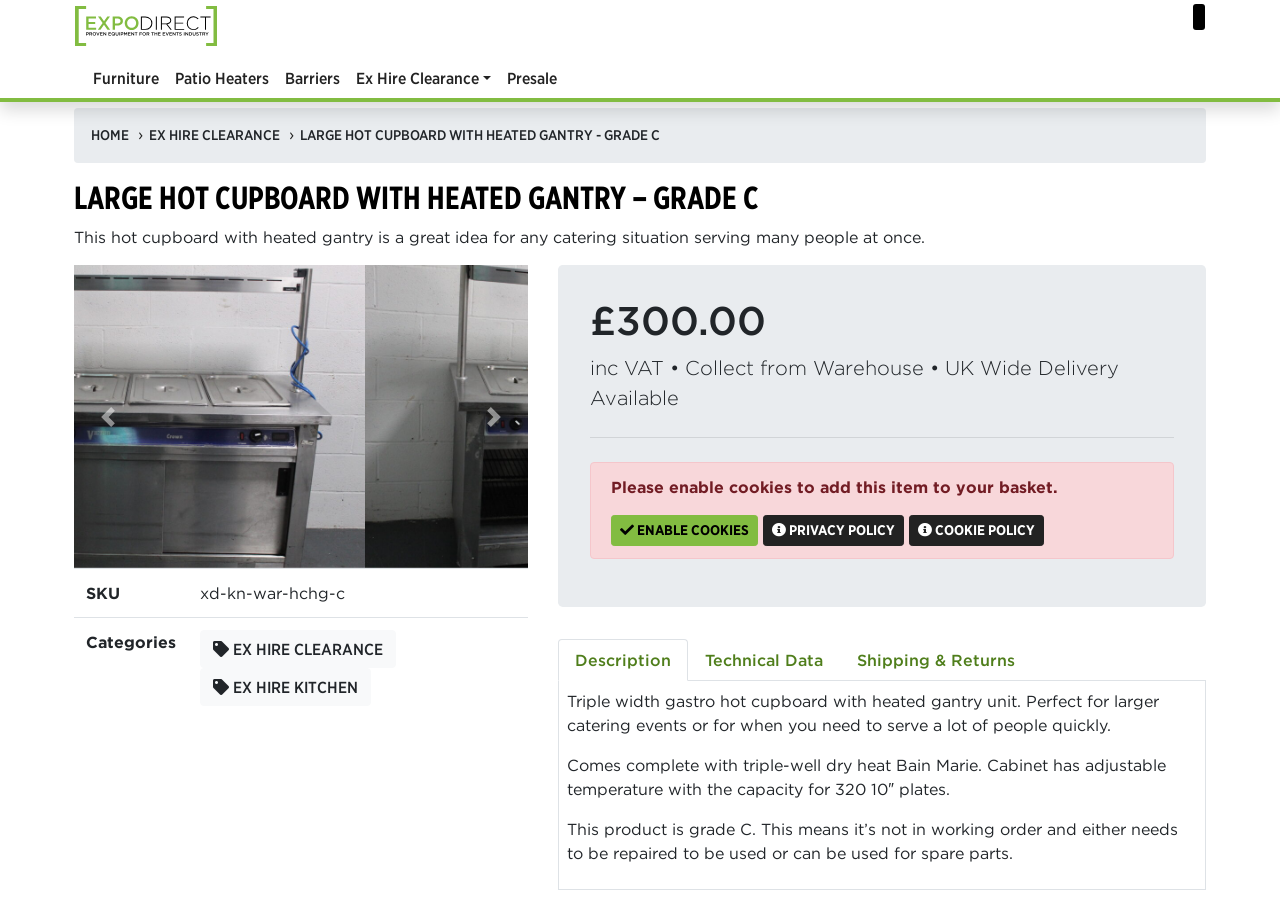What is the capacity of the cabinet?
Please provide a detailed answer to the question.

According to the product description, the cabinet has the capacity for 320 10″ plates. This information is mentioned in the description section of the webpage.